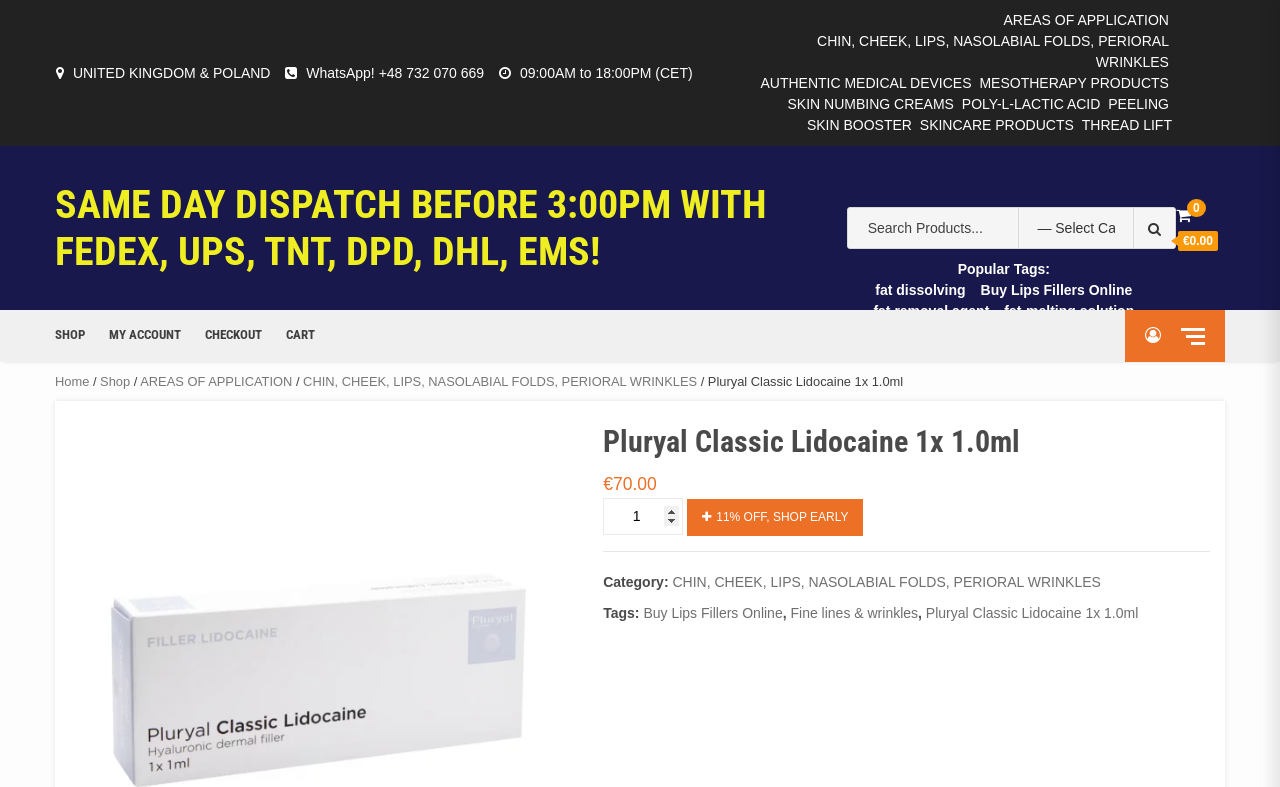Determine the coordinates of the bounding box for the clickable area needed to execute this instruction: "Select product quantity".

[0.471, 0.632, 0.534, 0.679]